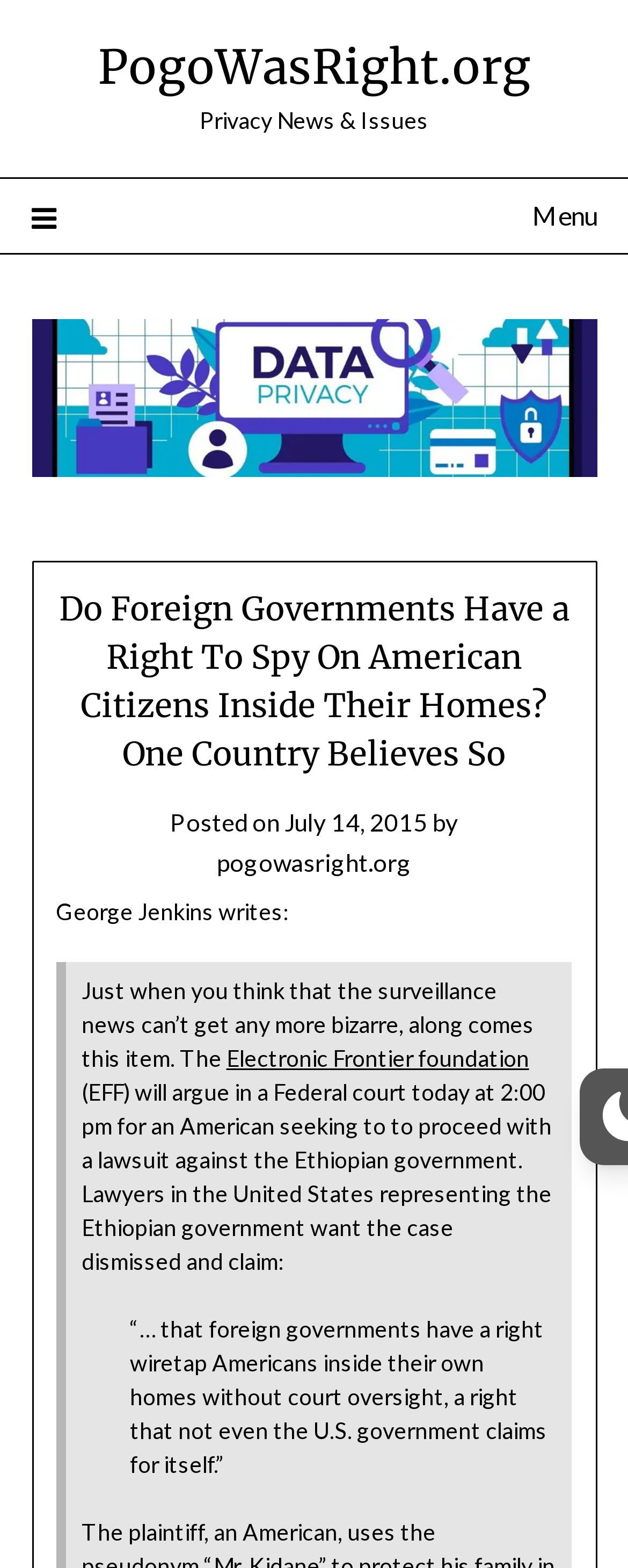Who is the author of the article?
Analyze the screenshot and provide a detailed answer to the question.

The author of the article is mentioned in the text as 'George Jenkins writes:' which is located below the main heading of the webpage.